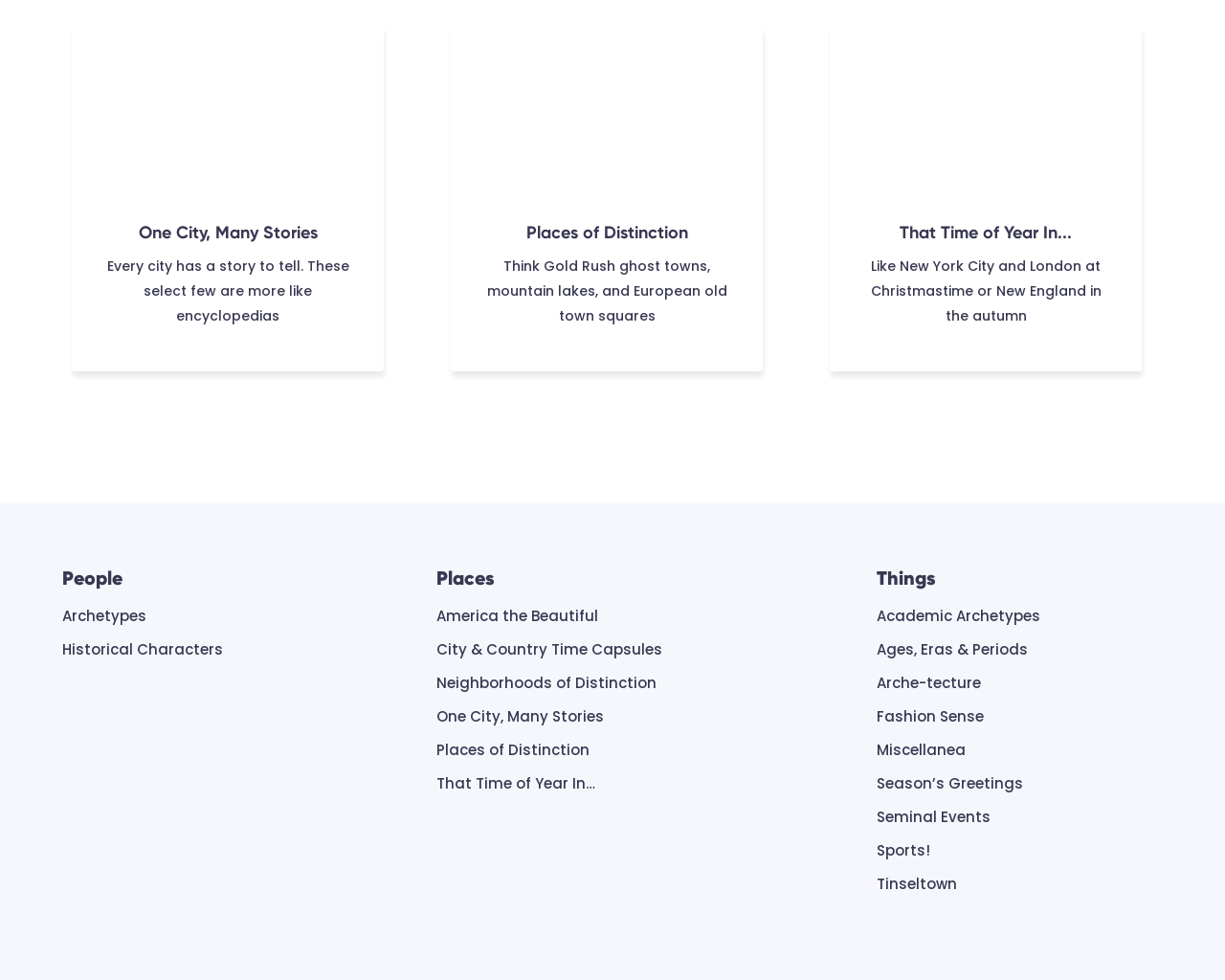Show me the bounding box coordinates of the clickable region to achieve the task as per the instruction: "click the 'Home' link".

None